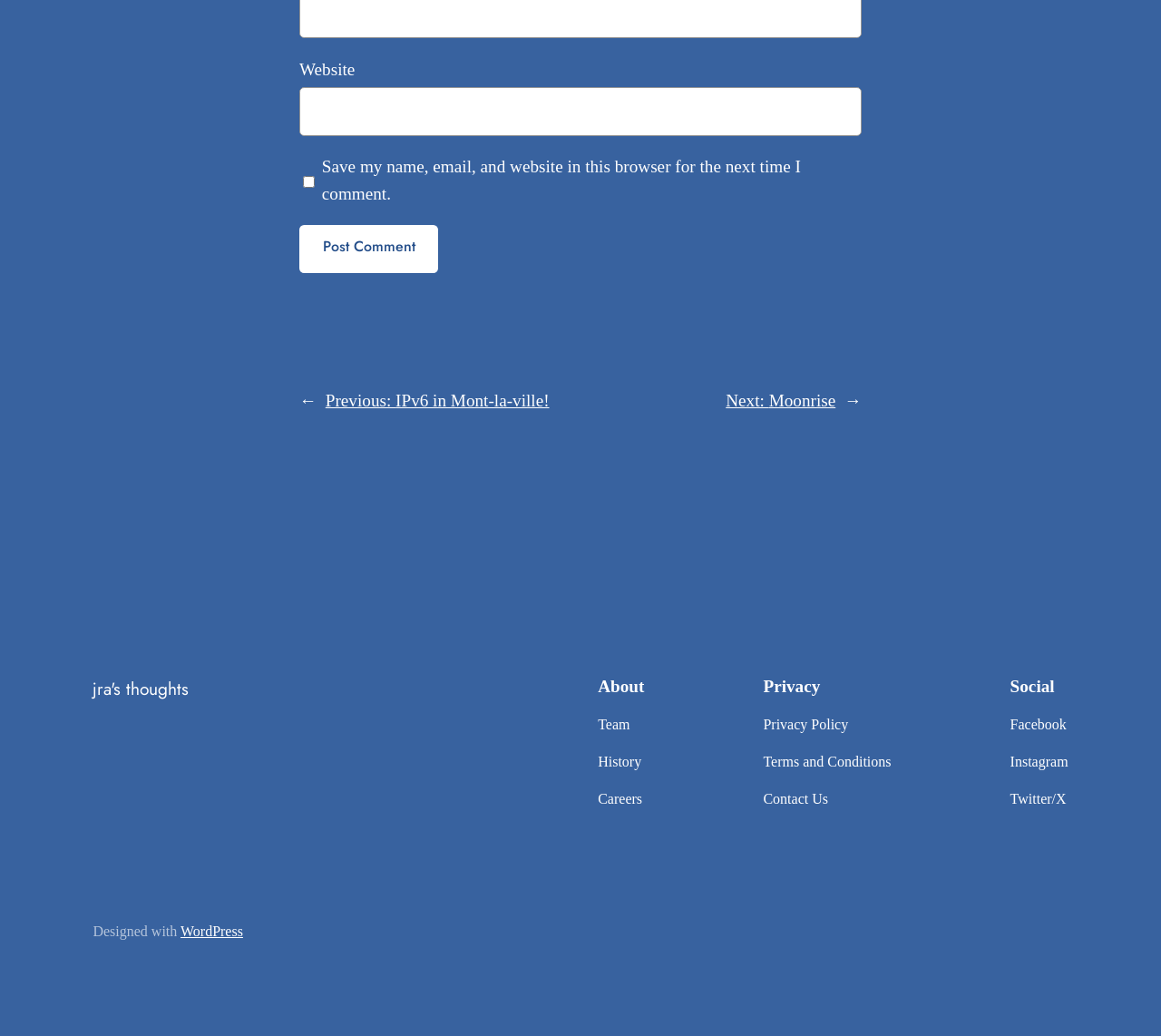How many headings are on the page?
Identify the answer in the screenshot and reply with a single word or phrase.

4